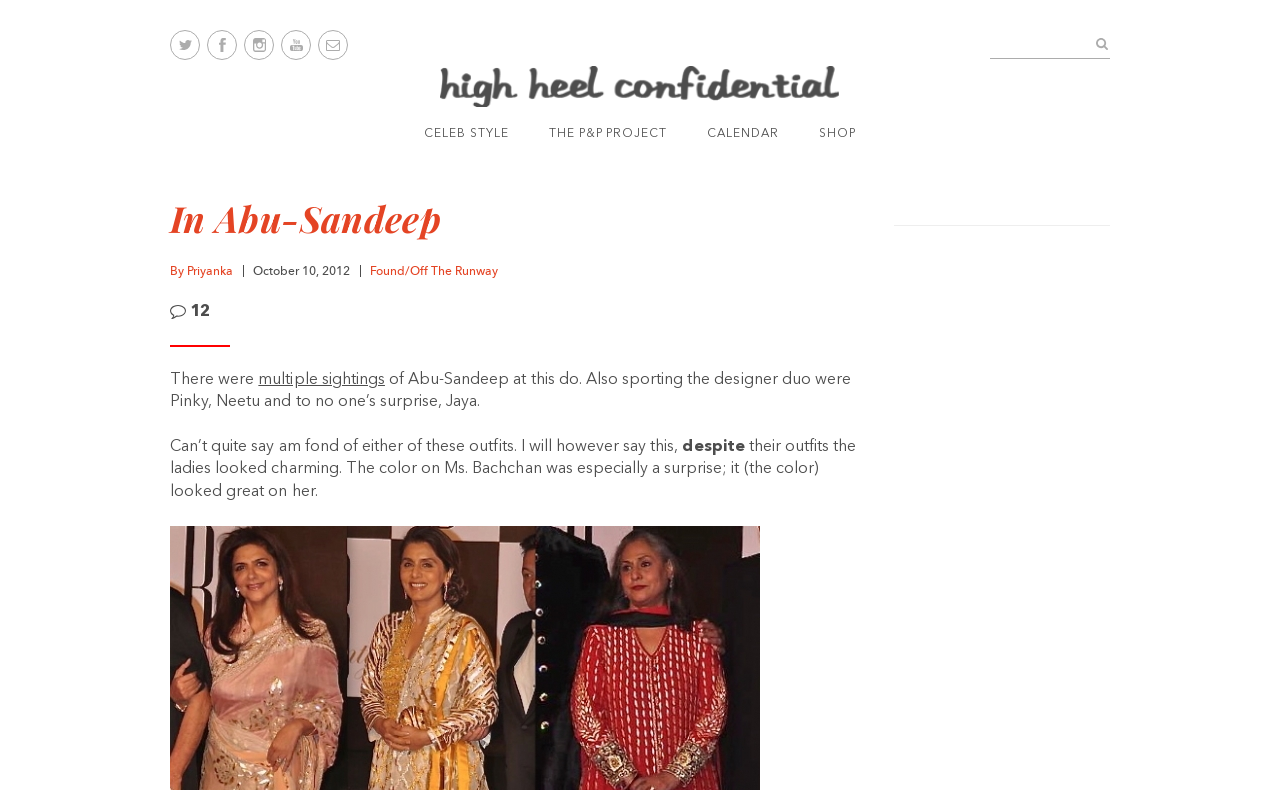Please provide the bounding box coordinate of the region that matches the element description: Gift Vouchers. Coordinates should be in the format (top-left x, top-left y, bottom-right x, bottom-right y) and all values should be between 0 and 1.

None